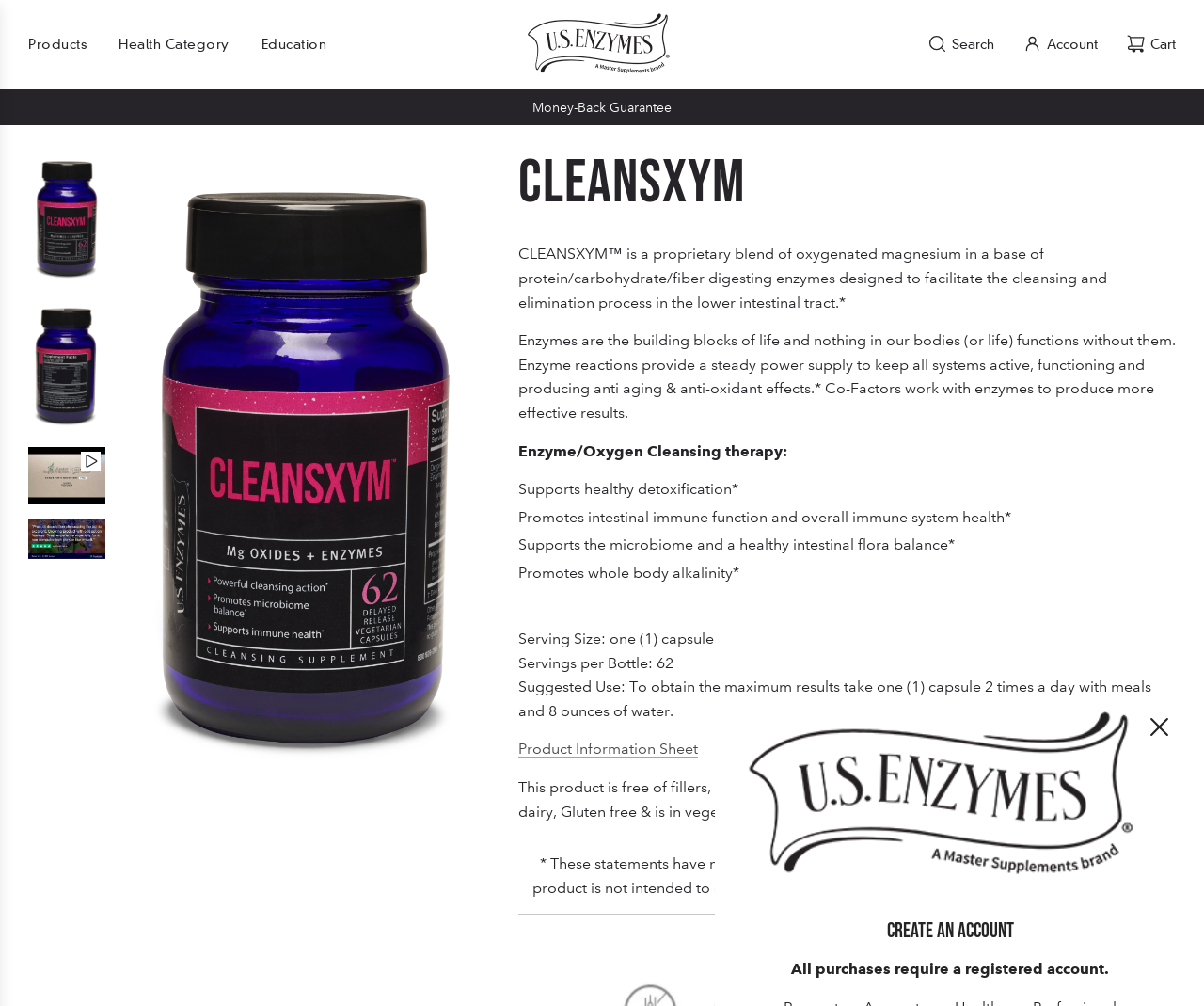What is the product name?
From the image, respond using a single word or phrase.

CLEANSXYM